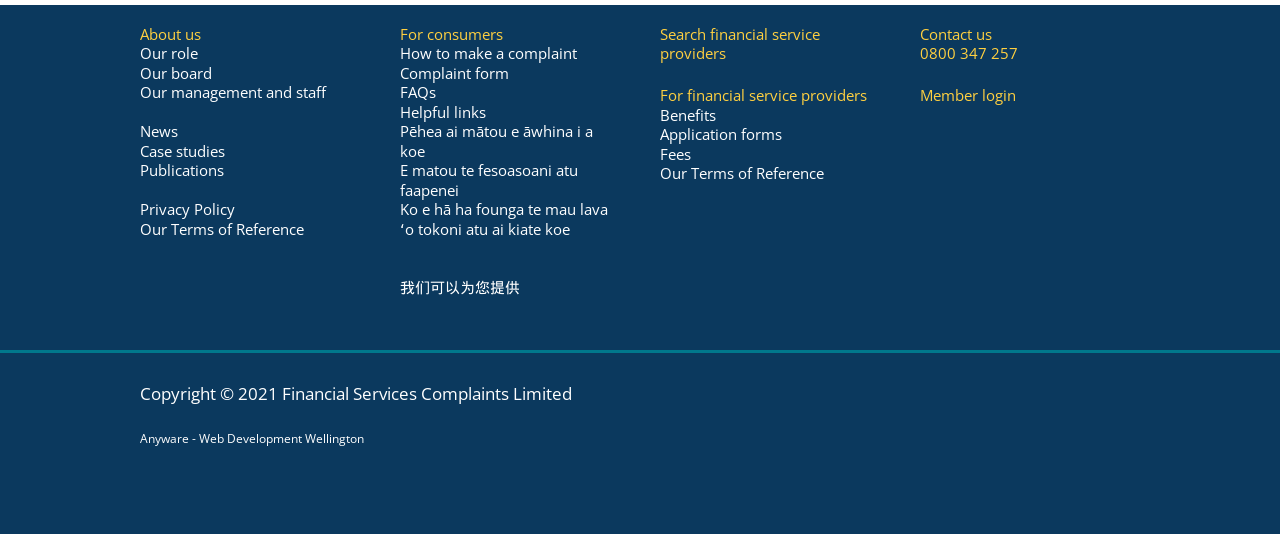Respond to the question with just a single word or phrase: 
What is the phone number to contact?

0800 347 257